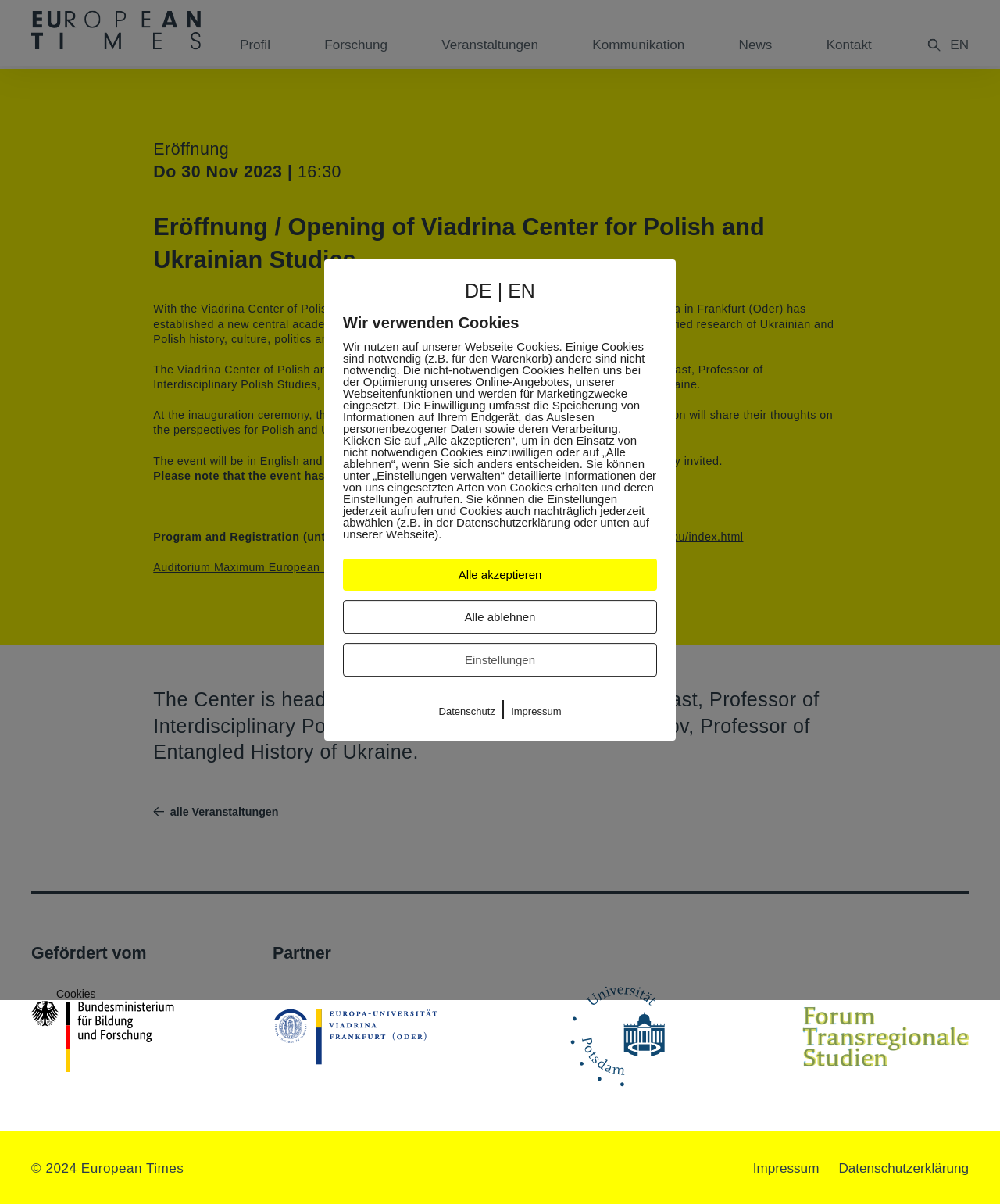What is the language of the event?
Answer the question in a detailed and comprehensive manner.

The answer can be found in the static text 'The event will be in English and will be streamed live on this site.' which is located in the article section of the webpage.